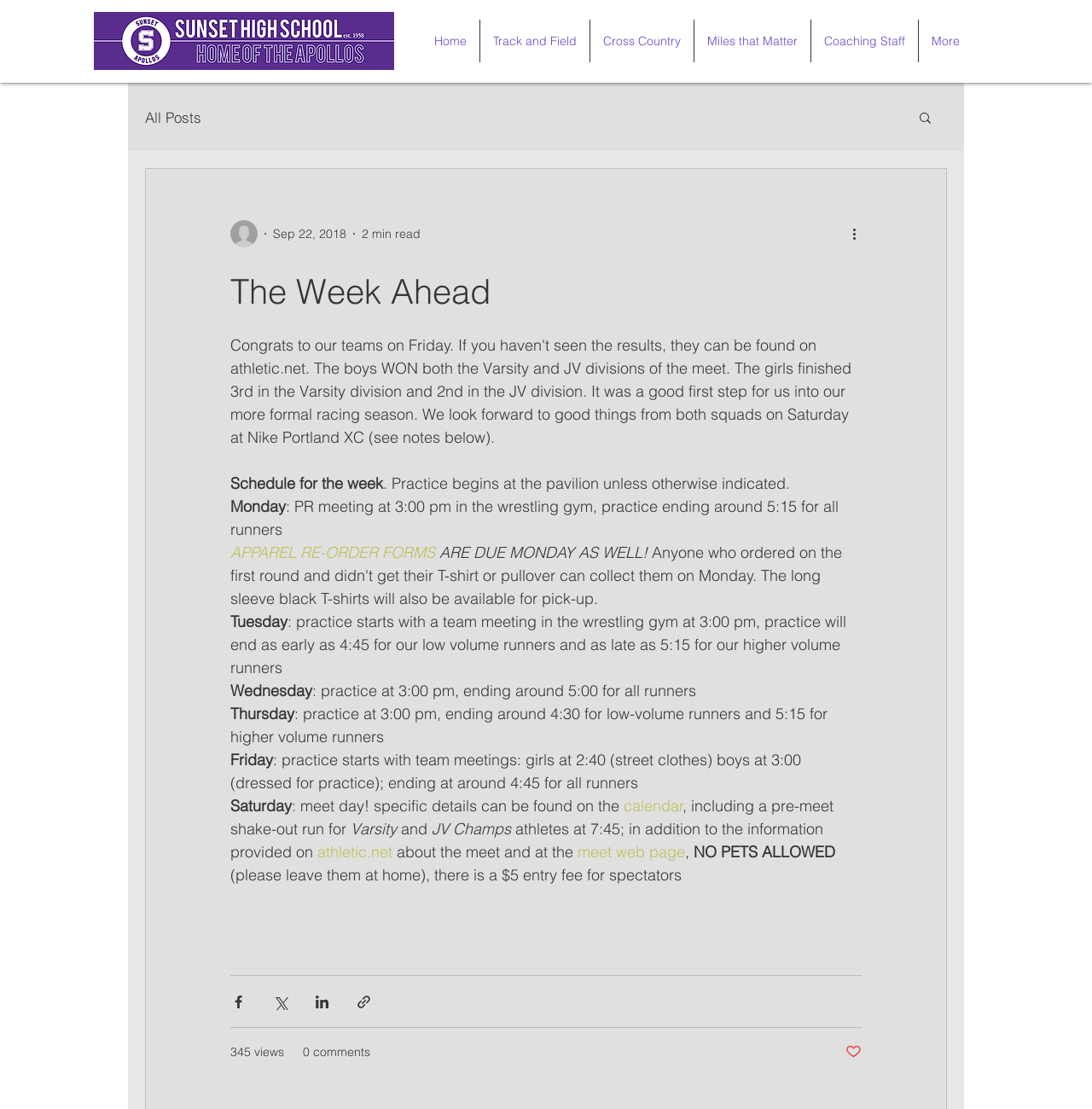Find and generate the main title of the webpage.

The Week Ahead